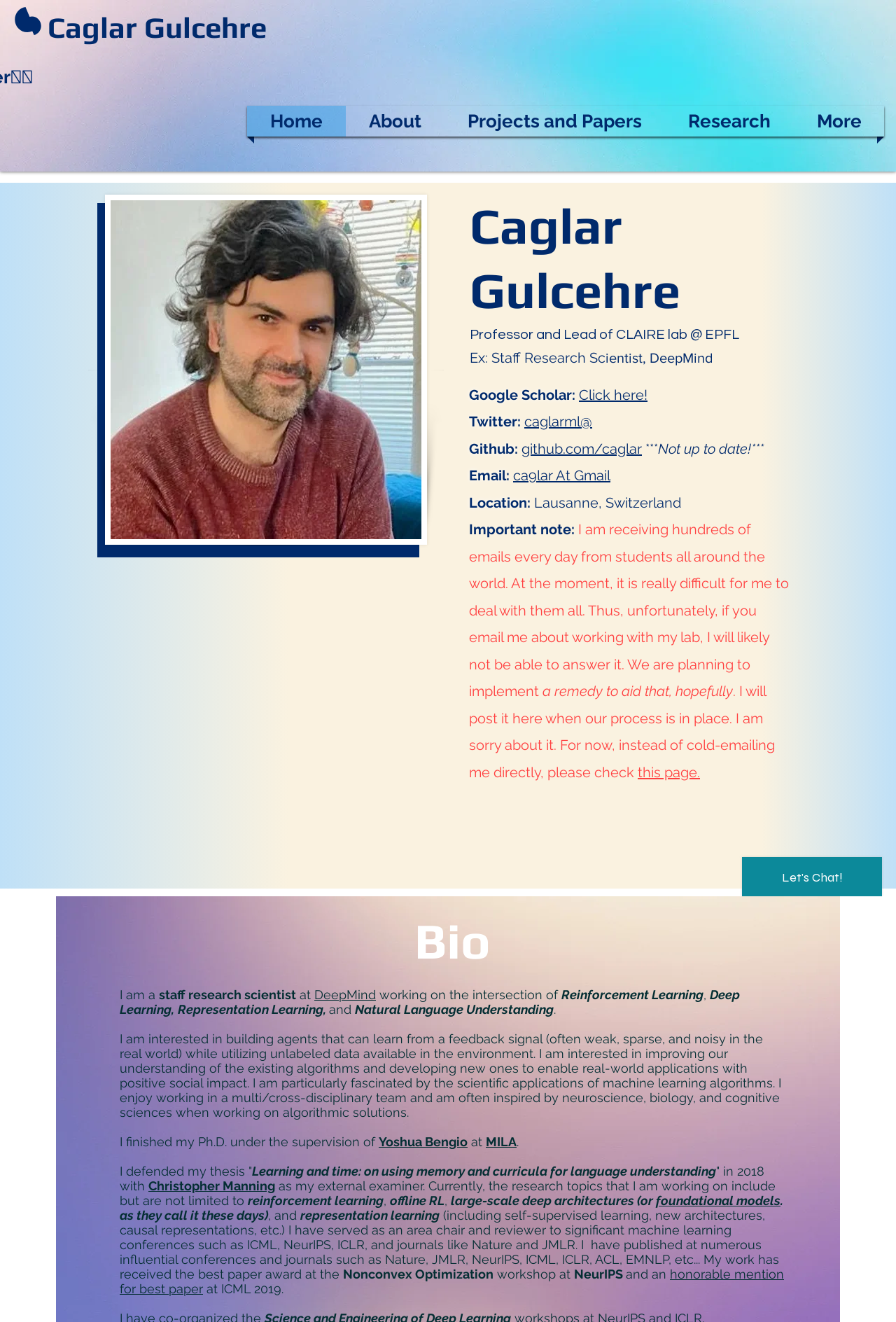Locate the bounding box coordinates of the UI element described by: "DeepMind". The bounding box coordinates should consist of four float numbers between 0 and 1, i.e., [left, top, right, bottom].

[0.351, 0.747, 0.42, 0.758]